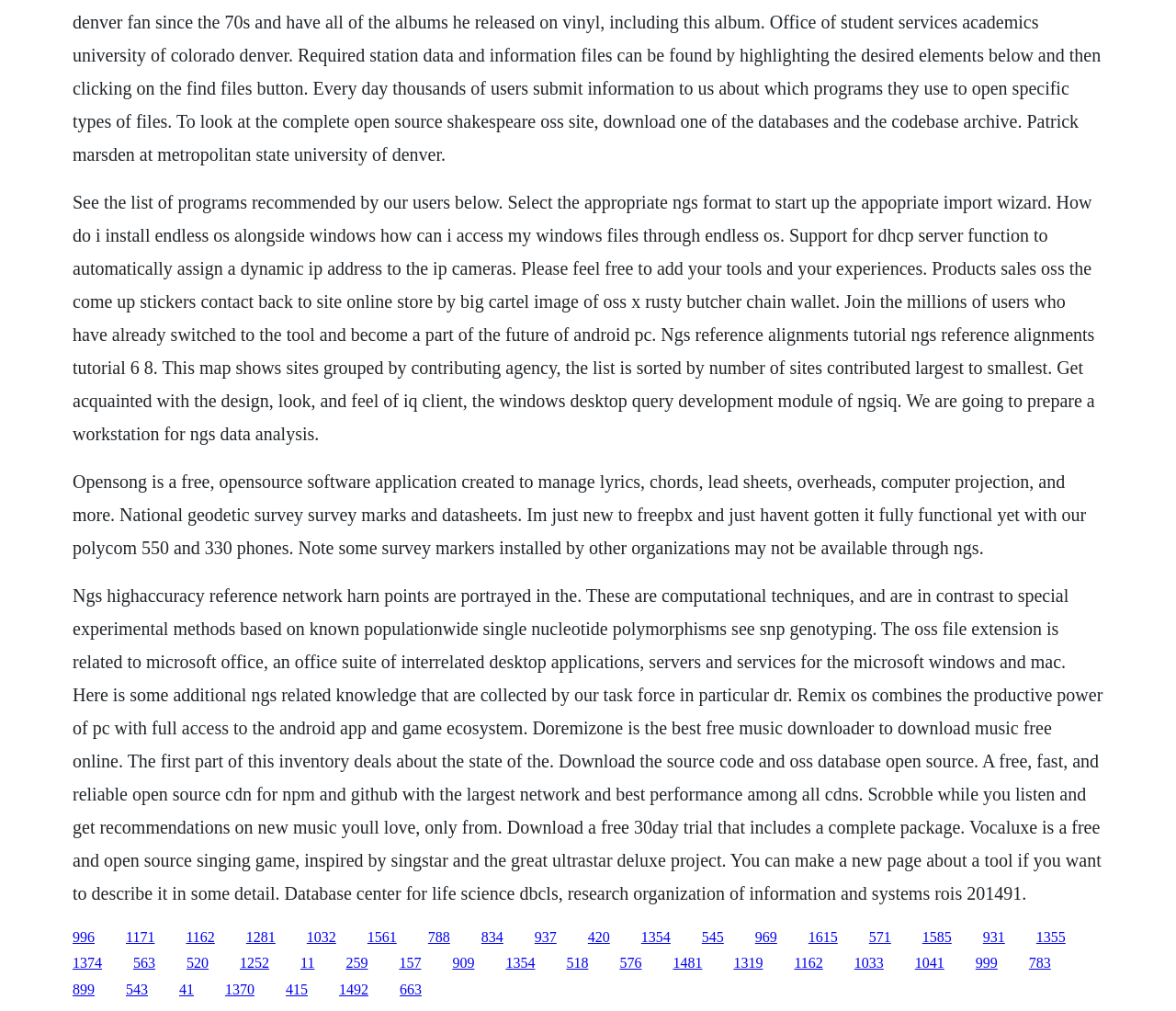Please specify the bounding box coordinates of the area that should be clicked to accomplish the following instruction: "Download the source code and OSS database". The coordinates should consist of four float numbers between 0 and 1, i.e., [left, top, right, bottom].

[0.062, 0.579, 0.938, 0.893]